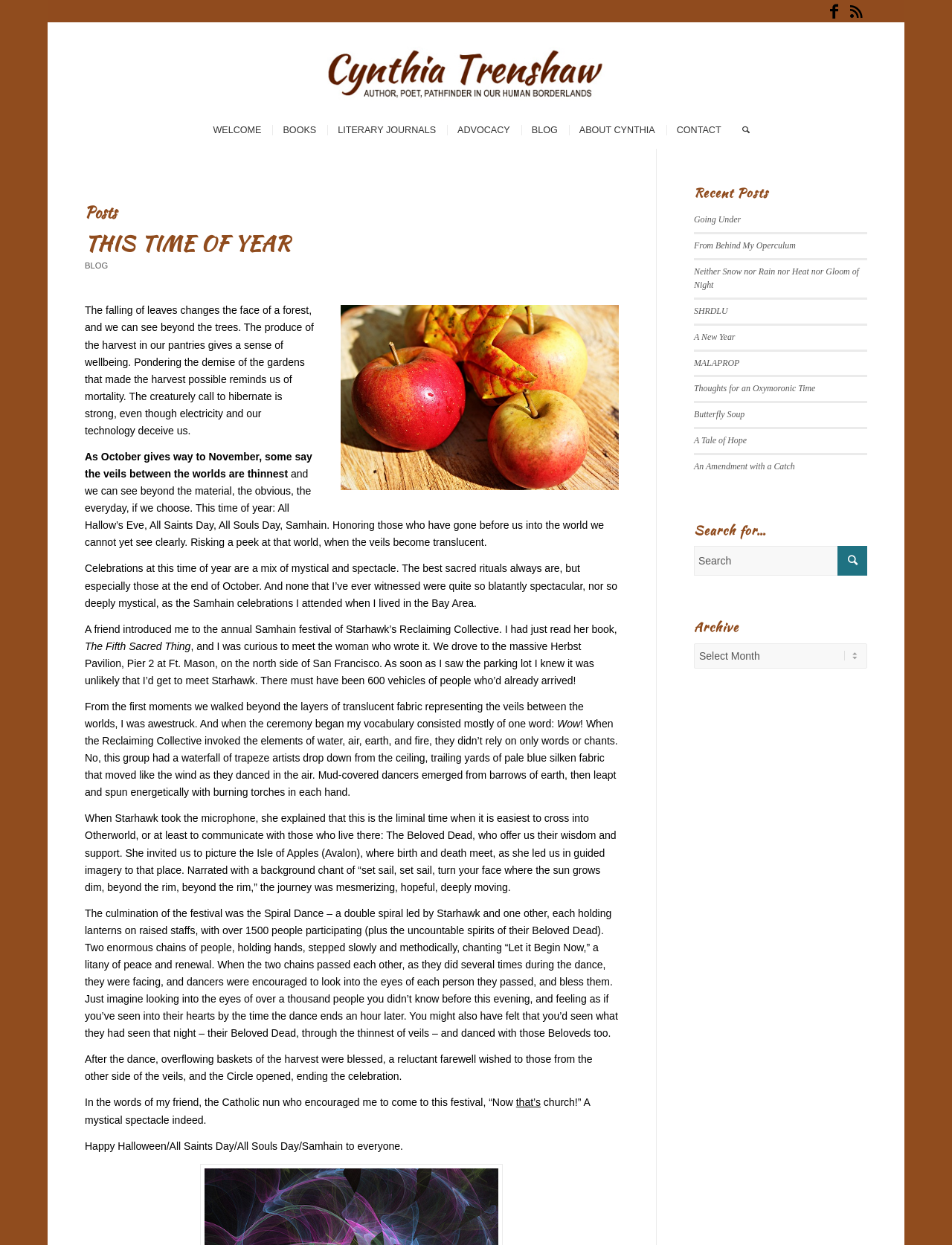Provide your answer in a single word or phrase: 
What is the type of image shown?

HARVEST photo